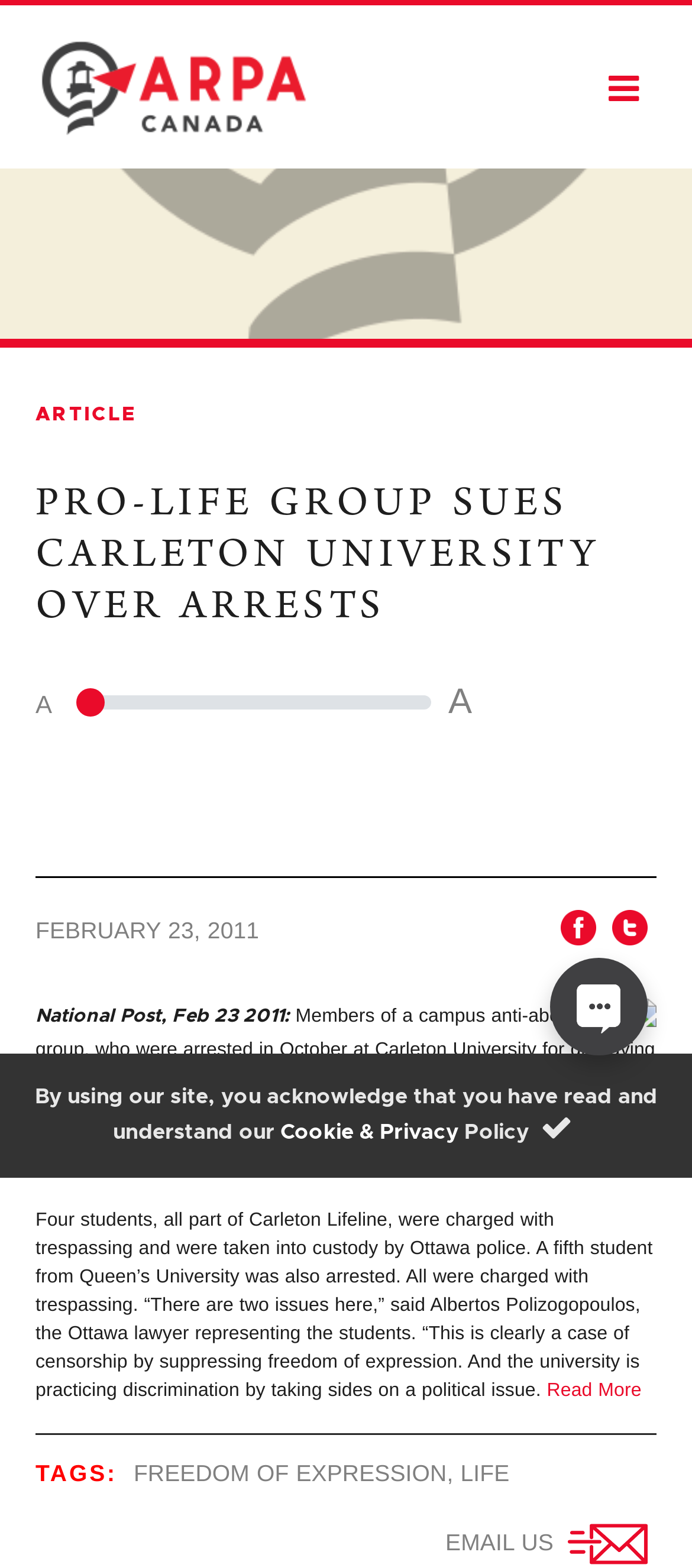Please specify the bounding box coordinates in the format (top-left x, top-left y, bottom-right x, bottom-right y), with all values as floating point numbers between 0 and 1. Identify the bounding box of the UI element described by: Bookmark

None